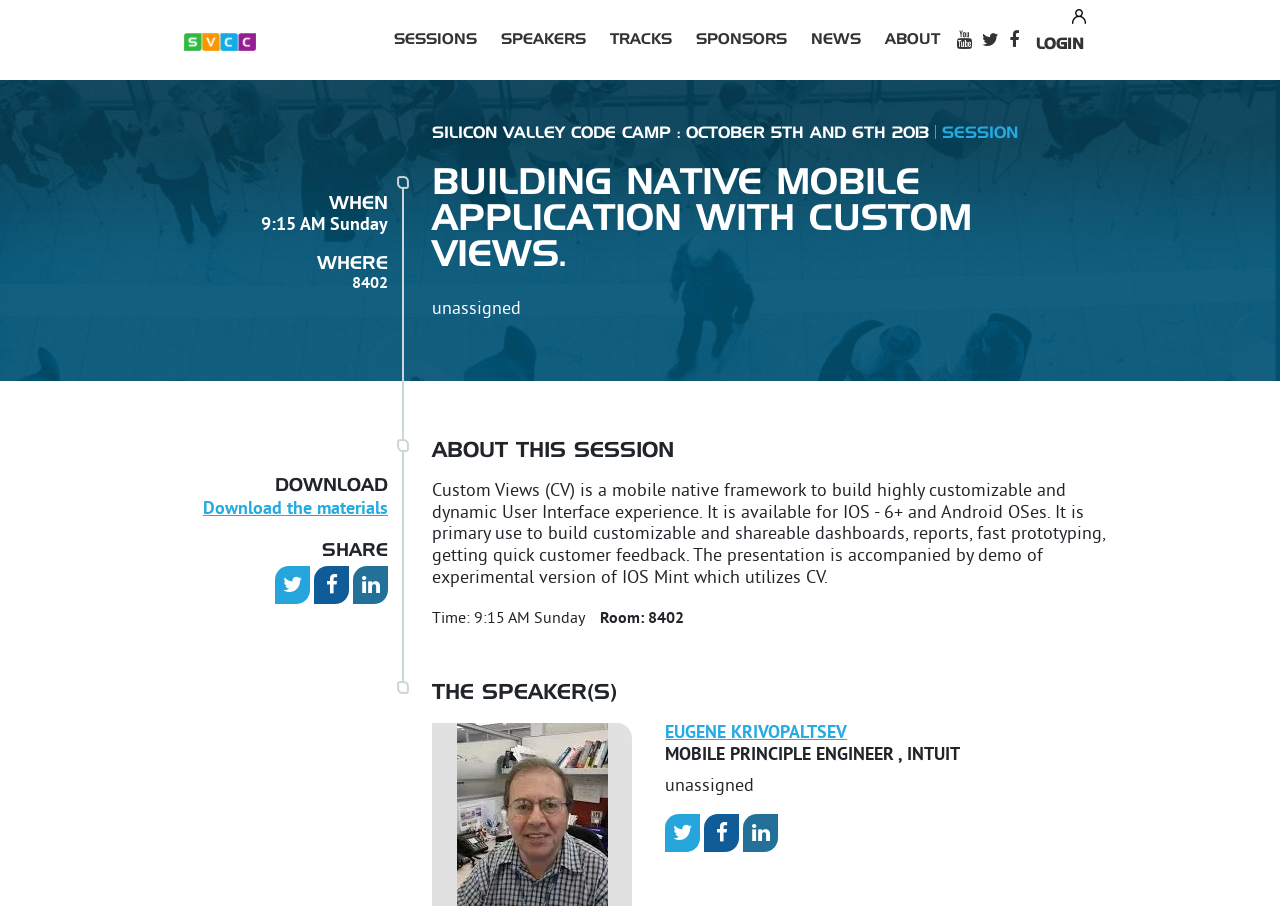Determine the bounding box coordinates for the region that must be clicked to execute the following instruction: "View the ABOUT page".

[0.682, 0.024, 0.744, 0.064]